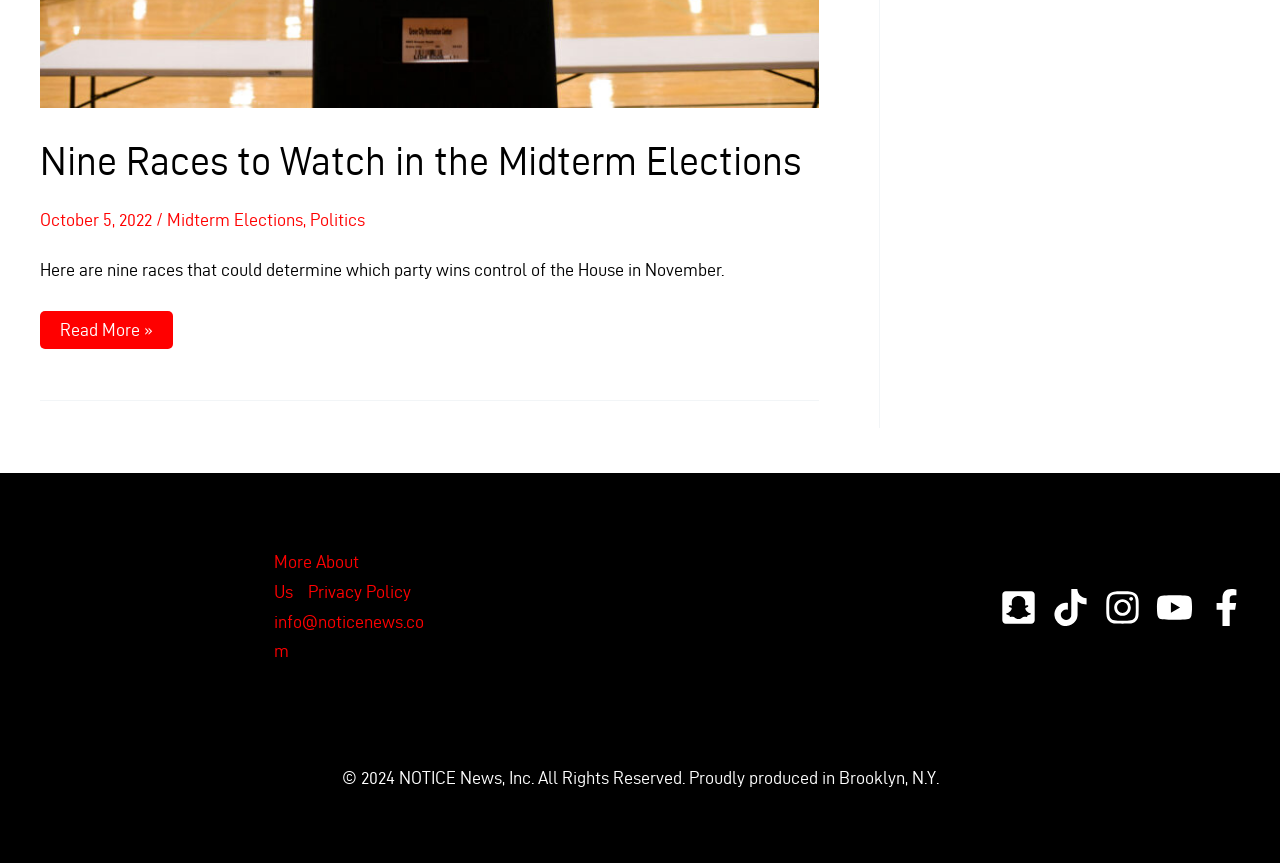Please identify the bounding box coordinates of the element I need to click to follow this instruction: "Visit Midterm Elections page".

[0.13, 0.243, 0.237, 0.265]